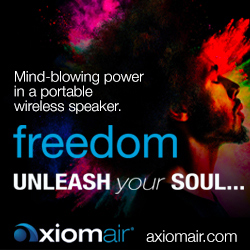Explain in detail what you see in the image.

The image promotes a portable wireless speaker branded as "Axiomair." It features vibrant splashes of color that evoke a sense of freedom and energy, aligning with the tagline, "freedom UNLEASH your SOUL..." The phrase highlights the speaker’s ability to provide "mind-blowing power," suggesting an immersive audio experience. The visually striking design, combined with the powerful messaging, invites viewers to experience the freedom of high-quality sound in a portable format, making it an ideal companion for music lovers on the go. The site reference, "axiomair.com," is included, encouraging viewers to explore the product further.